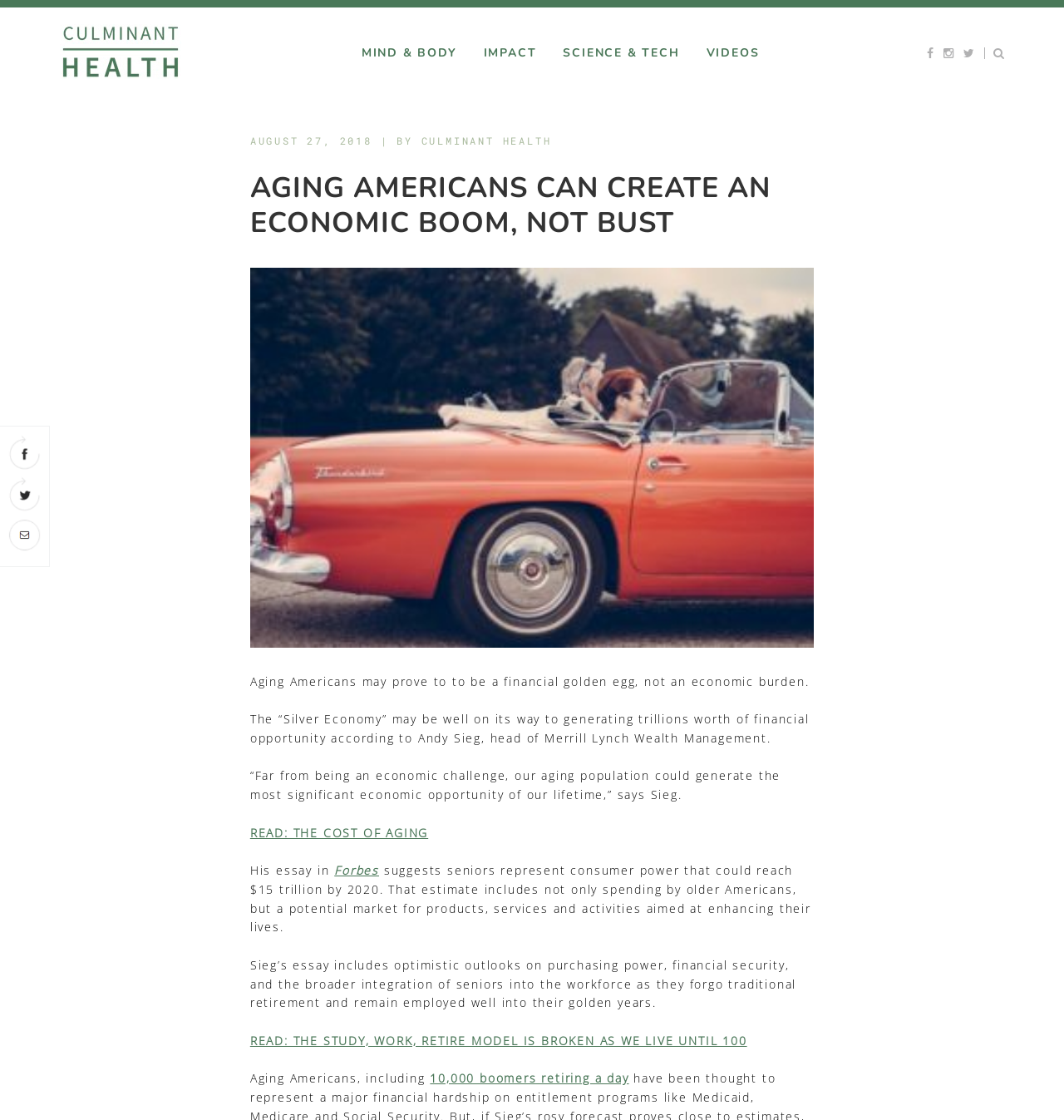Identify the bounding box coordinates of the area that should be clicked in order to complete the given instruction: "Share this post on Facebook". The bounding box coordinates should be four float numbers between 0 and 1, i.e., [left, top, right, bottom].

[0.008, 0.388, 0.039, 0.426]